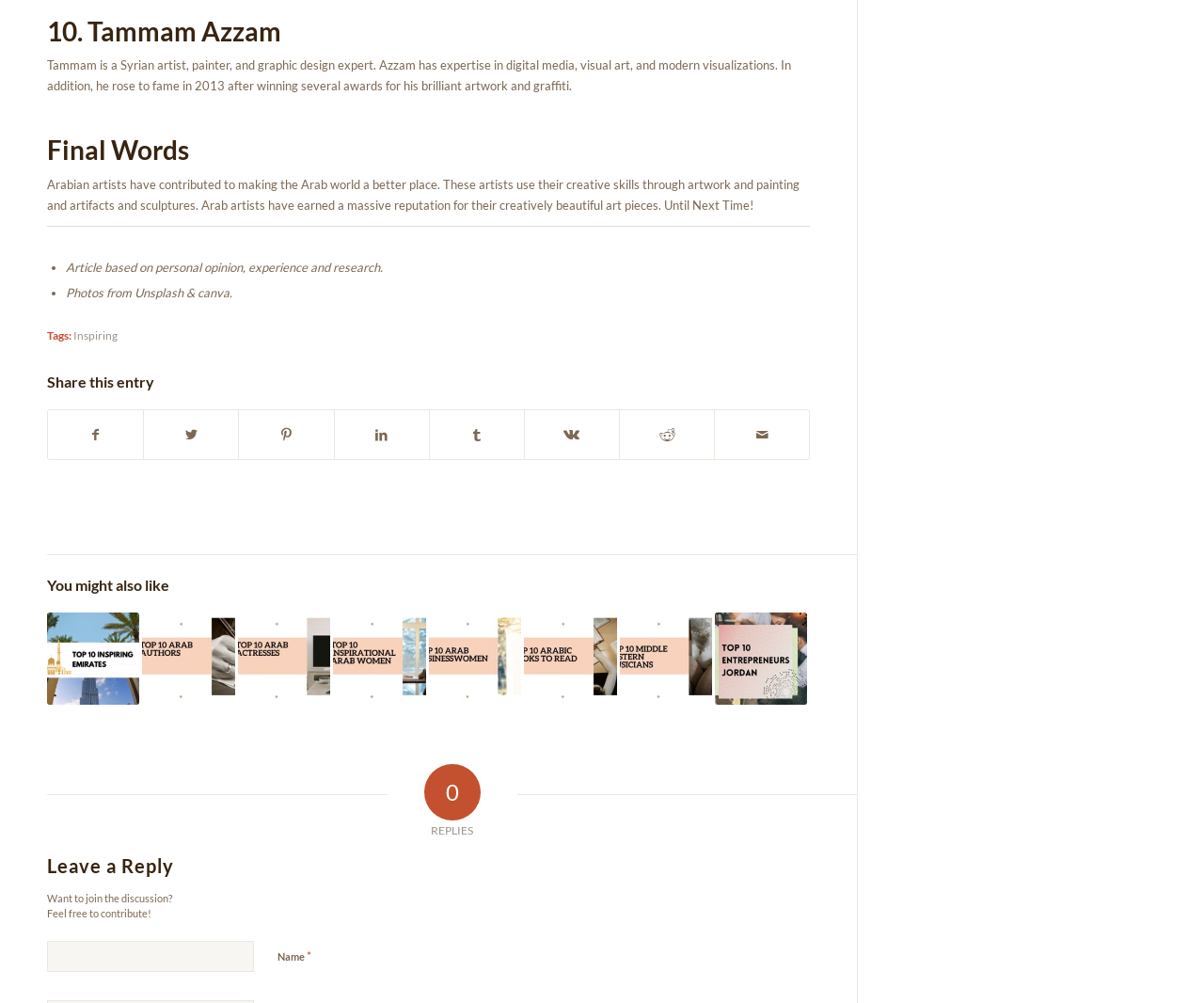Provide the bounding box coordinates for the UI element described in this sentence: "Top 10 inspirational Arab women". The coordinates should be four float values between 0 and 1, i.e., [left, top, right, bottom].

[0.277, 0.611, 0.354, 0.703]